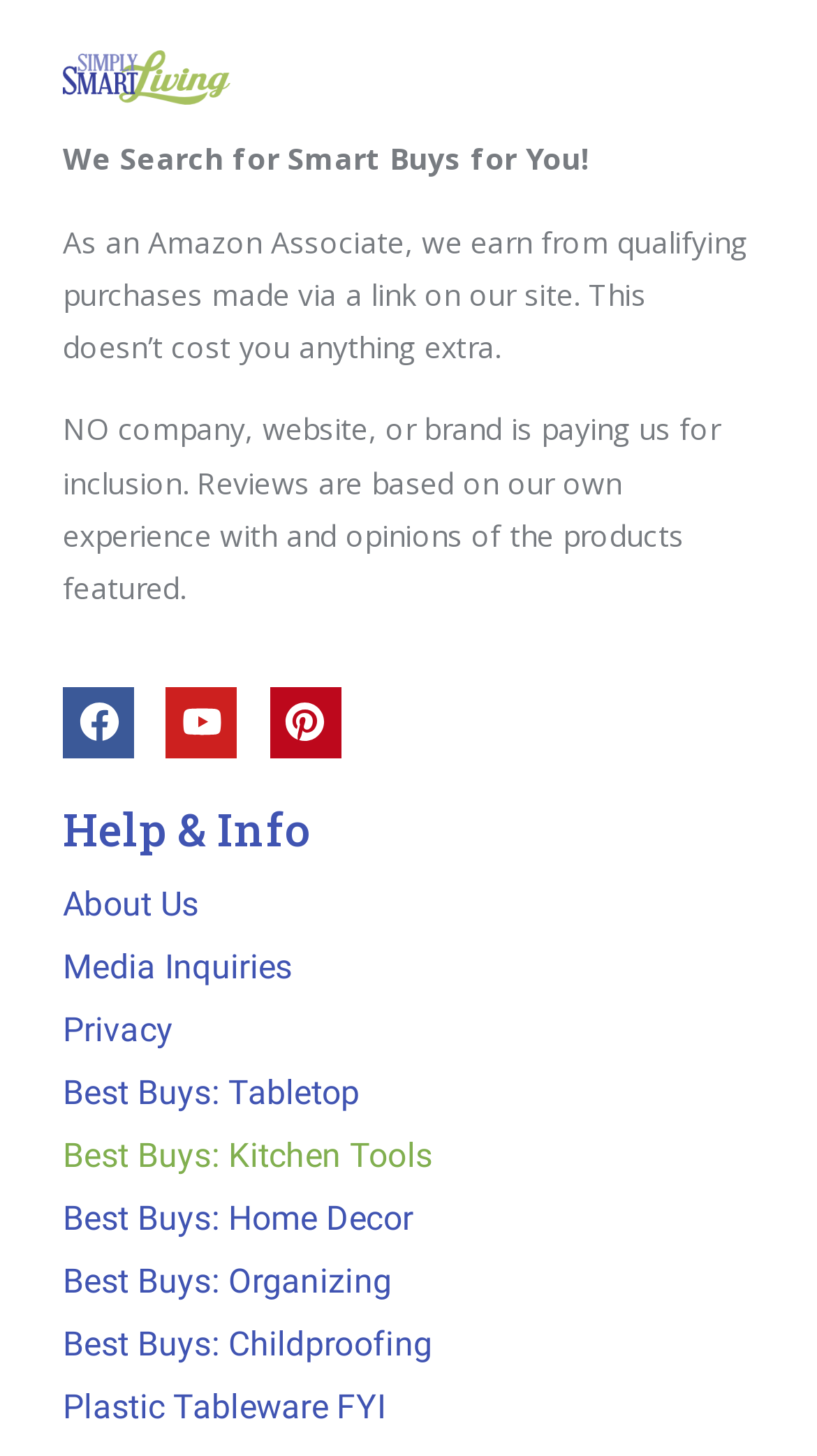Please locate the bounding box coordinates of the region I need to click to follow this instruction: "Click on the Facebook link".

[0.077, 0.471, 0.165, 0.521]